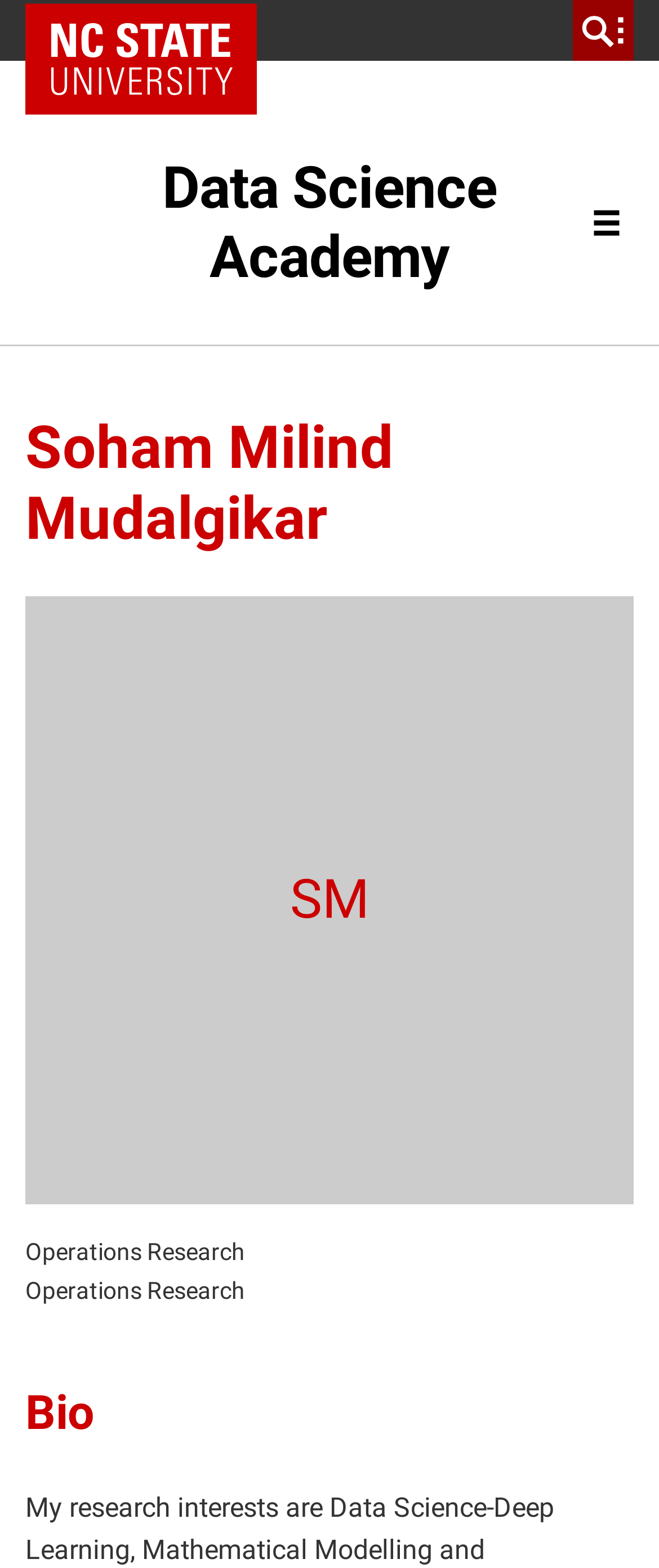What is the name of the person?
Refer to the image and provide a concise answer in one word or phrase.

Soham Milind Mudalgikar